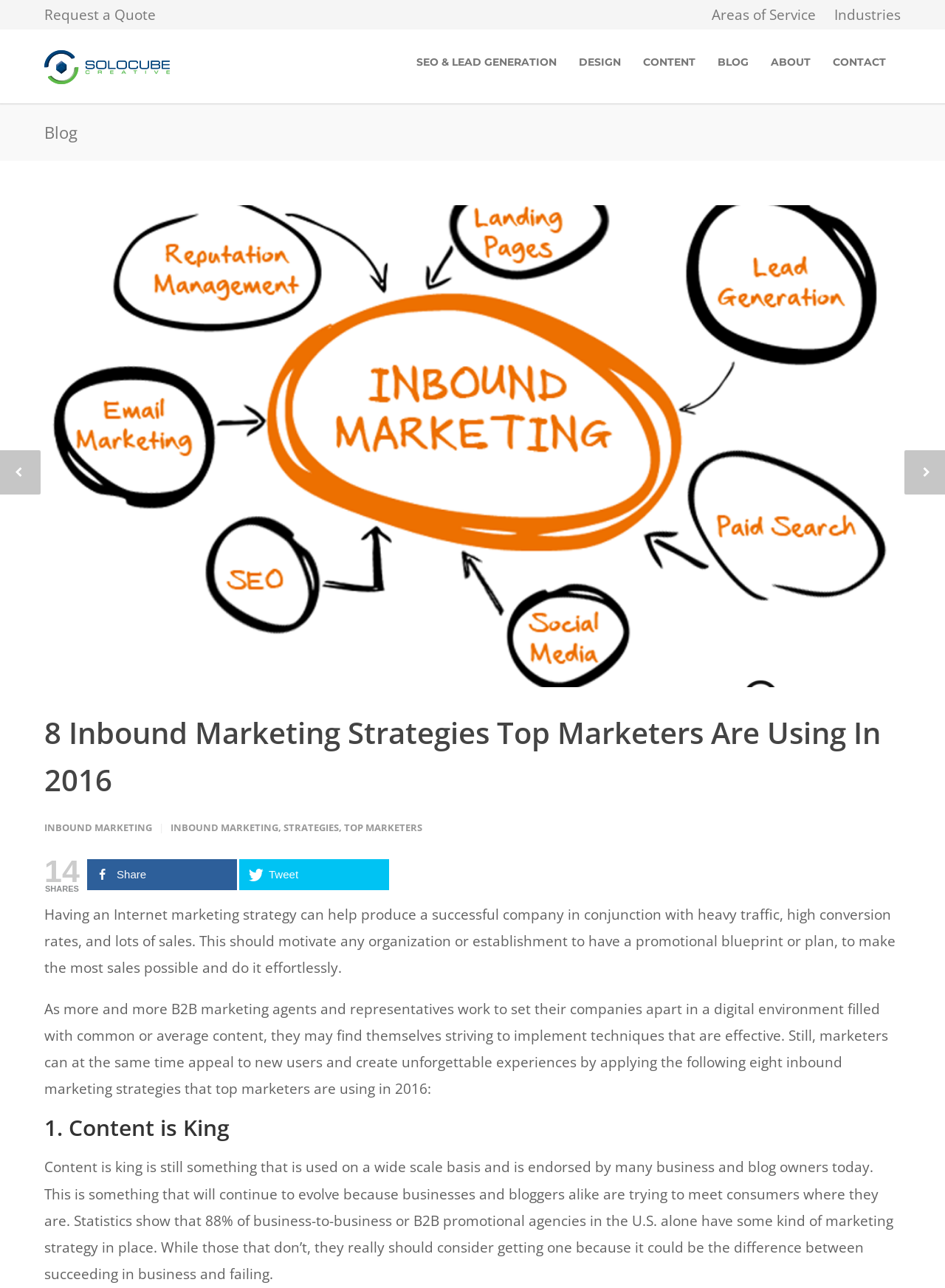Answer the question with a single word or phrase: 
What is the purpose of having an Internet marketing strategy?

To produce a successful company